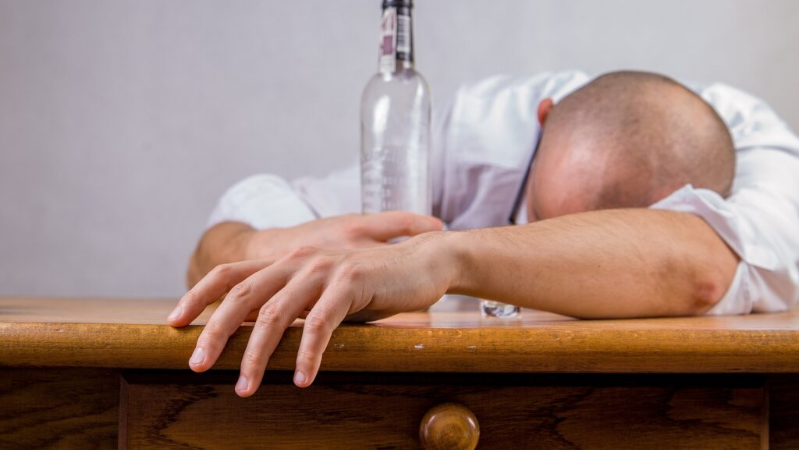What is the mood conveyed by the man's fingers?
Please provide a comprehensive answer based on the visual information in the image.

The caption states that the man's fingers, splayed out on the surface, appear slightly relaxed, contributing to an overall mood of weariness.